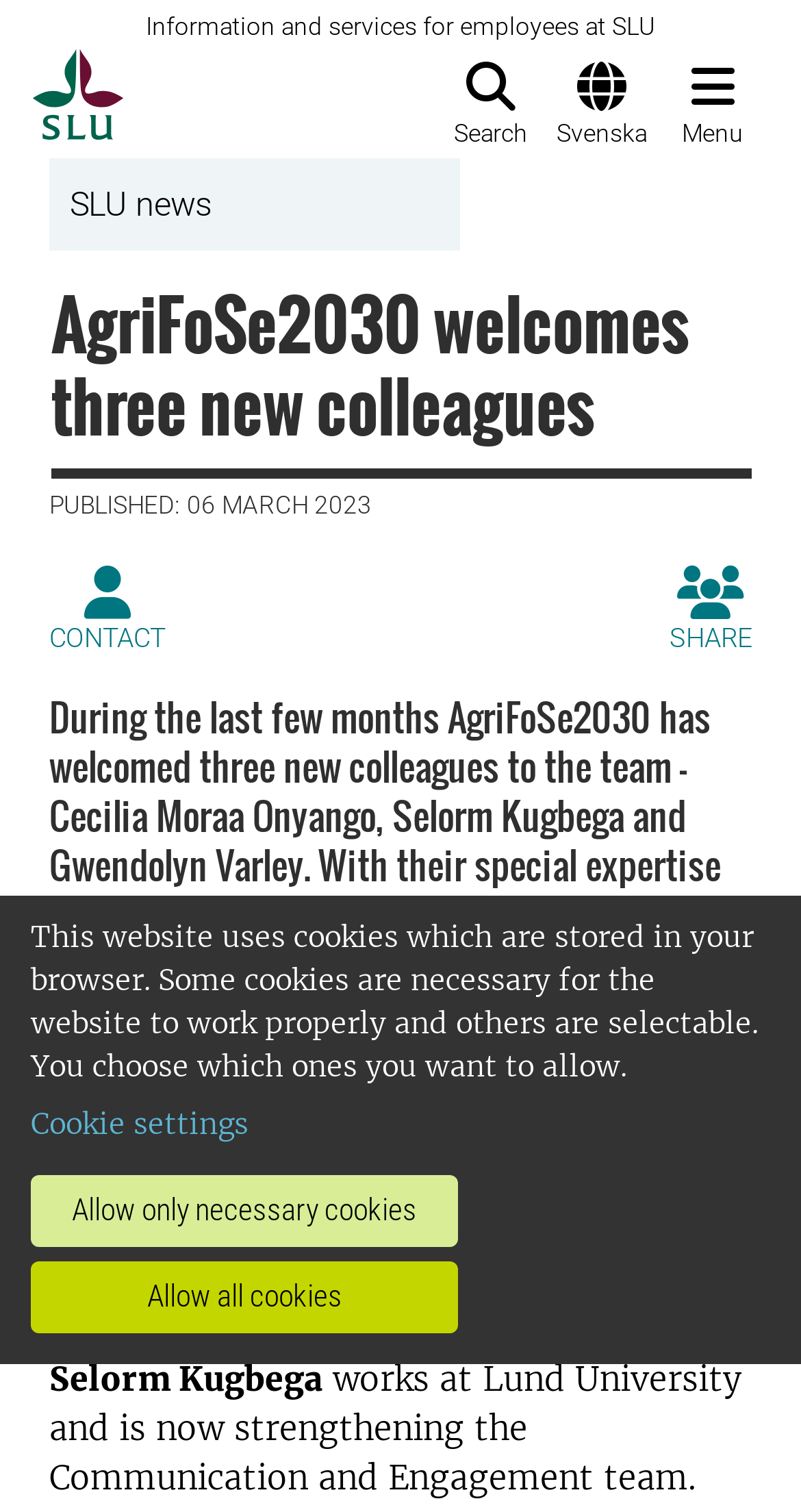Please find and generate the text of the main heading on the webpage.

AgriFoSe2030 welcomes three new colleagues